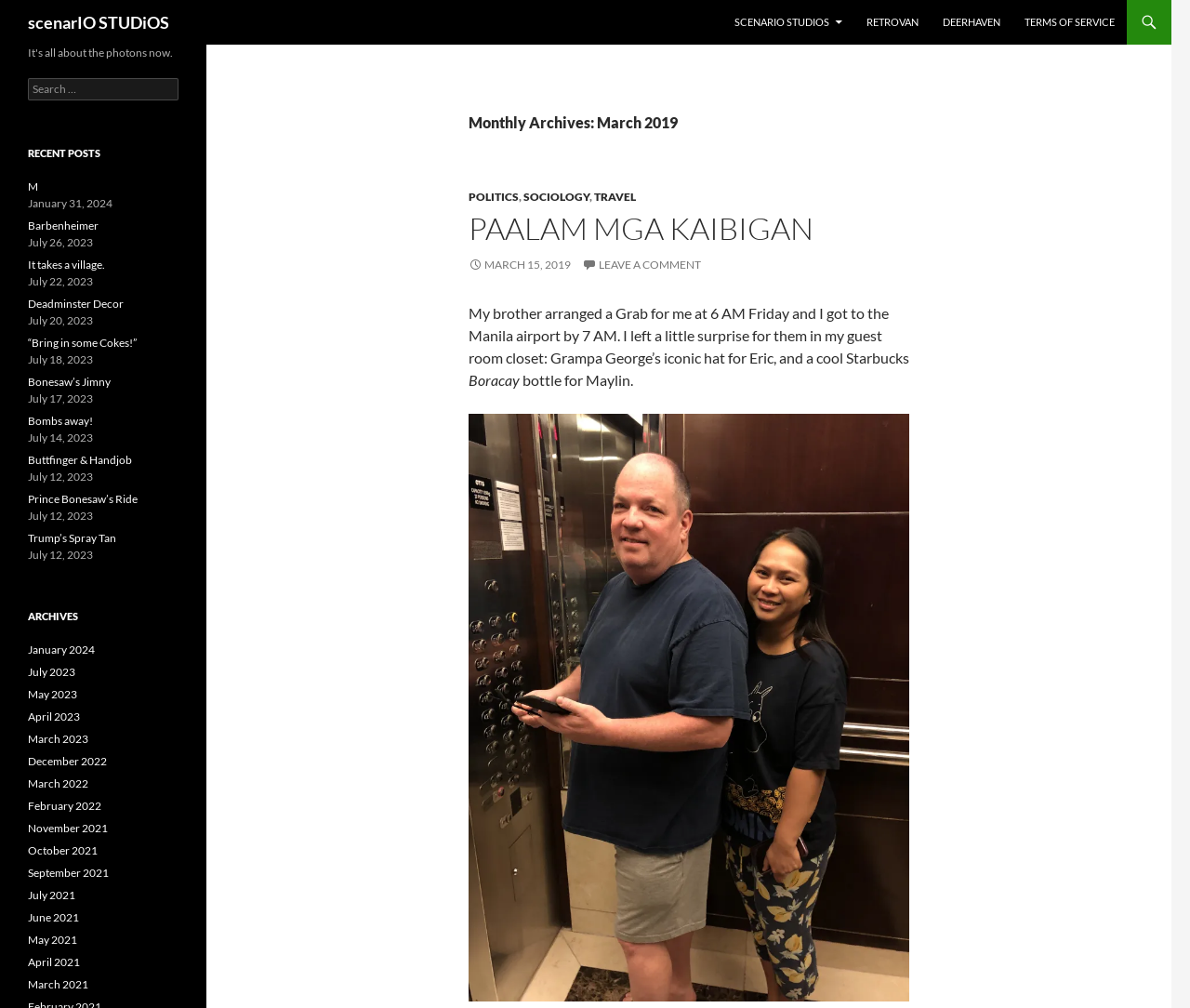Identify the bounding box coordinates of the section that should be clicked to achieve the task described: "Go to scenario studios".

[0.608, 0.0, 0.717, 0.044]